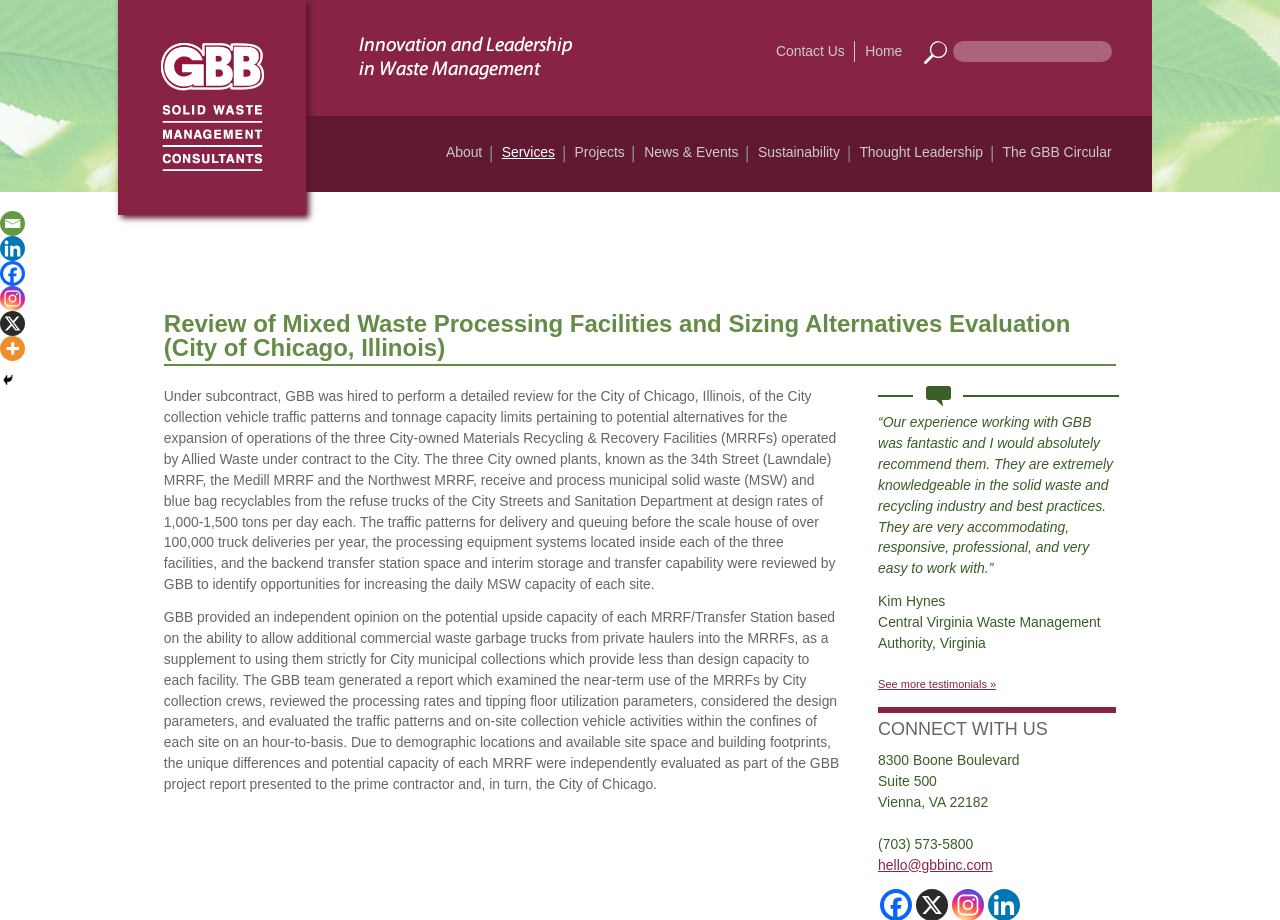Using the format (top-left x, top-left y, bottom-right x, bottom-right y), and given the element description, identify the bounding box coordinates within the screenshot: News & Events

[0.496, 0.154, 0.585, 0.177]